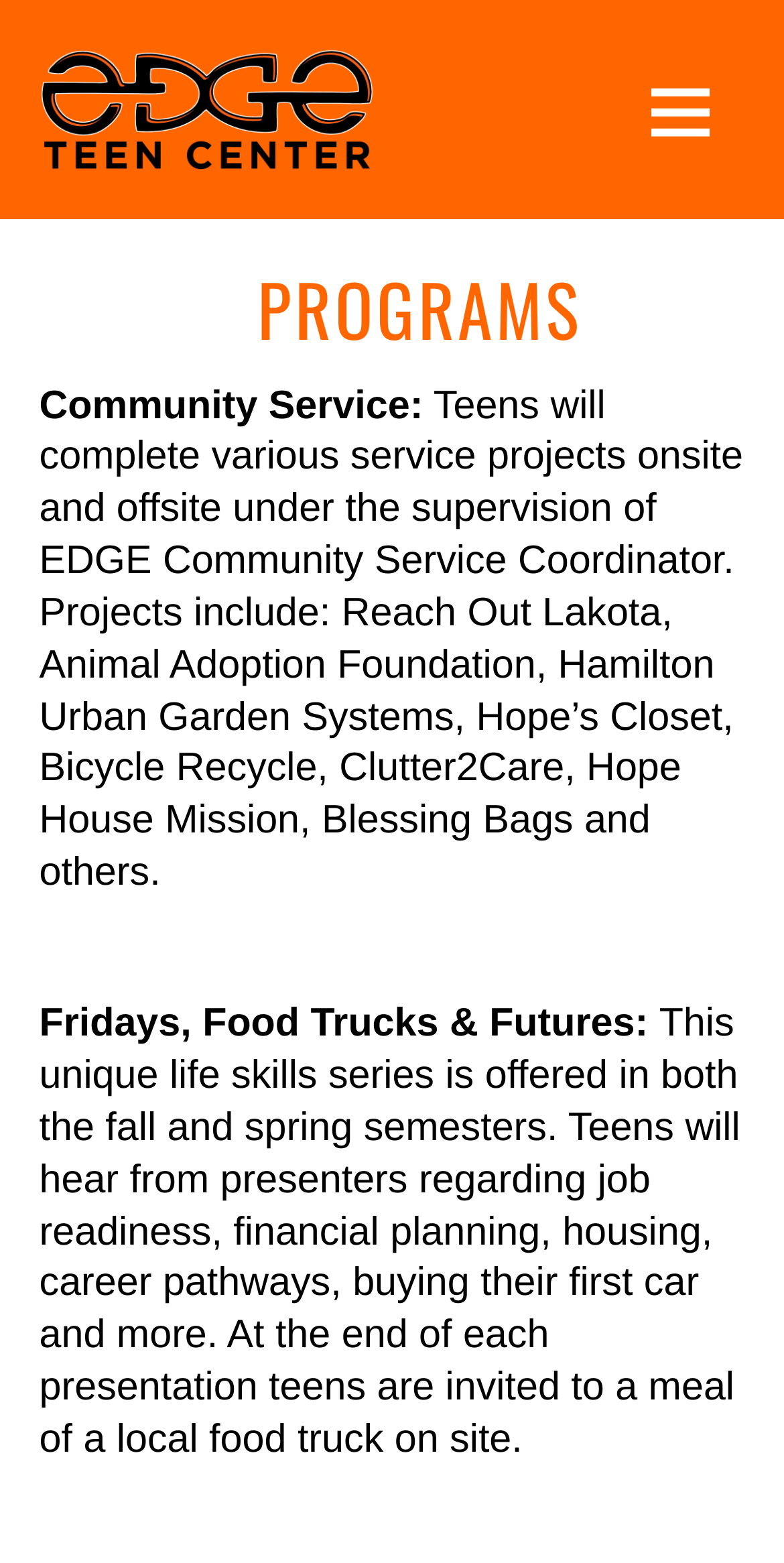Construct a comprehensive caption that outlines the webpage's structure and content.

The webpage is about the EDGE Teen Center, with a prominent link to the center at the top left corner. Below the link, there is a heading titled "PROGRAMS" that spans across most of the width of the page. 

Under the "PROGRAMS" heading, there are two sections of text. The first section is about Community Service, which is located at the top left quarter of the page. It describes the various service projects that teens will complete under the supervision of the EDGE Community Service Coordinator, including projects with organizations such as Reach Out Lakota, Animal Adoption Foundation, and Hope's Closet.

The second section, located below the Community Service section, is about "Fridays, Food Trucks & Futures". This section is positioned at the bottom left quarter of the page and describes a life skills series offered in the fall and spring semesters. The series covers topics such as job readiness, financial planning, and career pathways, and includes a meal from a local food truck on site after each presentation.